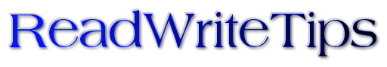What is the font style of the text?
Please respond to the question thoroughly and include all relevant details.

The text 'ReadWriteTips' is presented in a stylish, bold font that emphasizes readability and captures attention, making it visually appealing and easy to read.